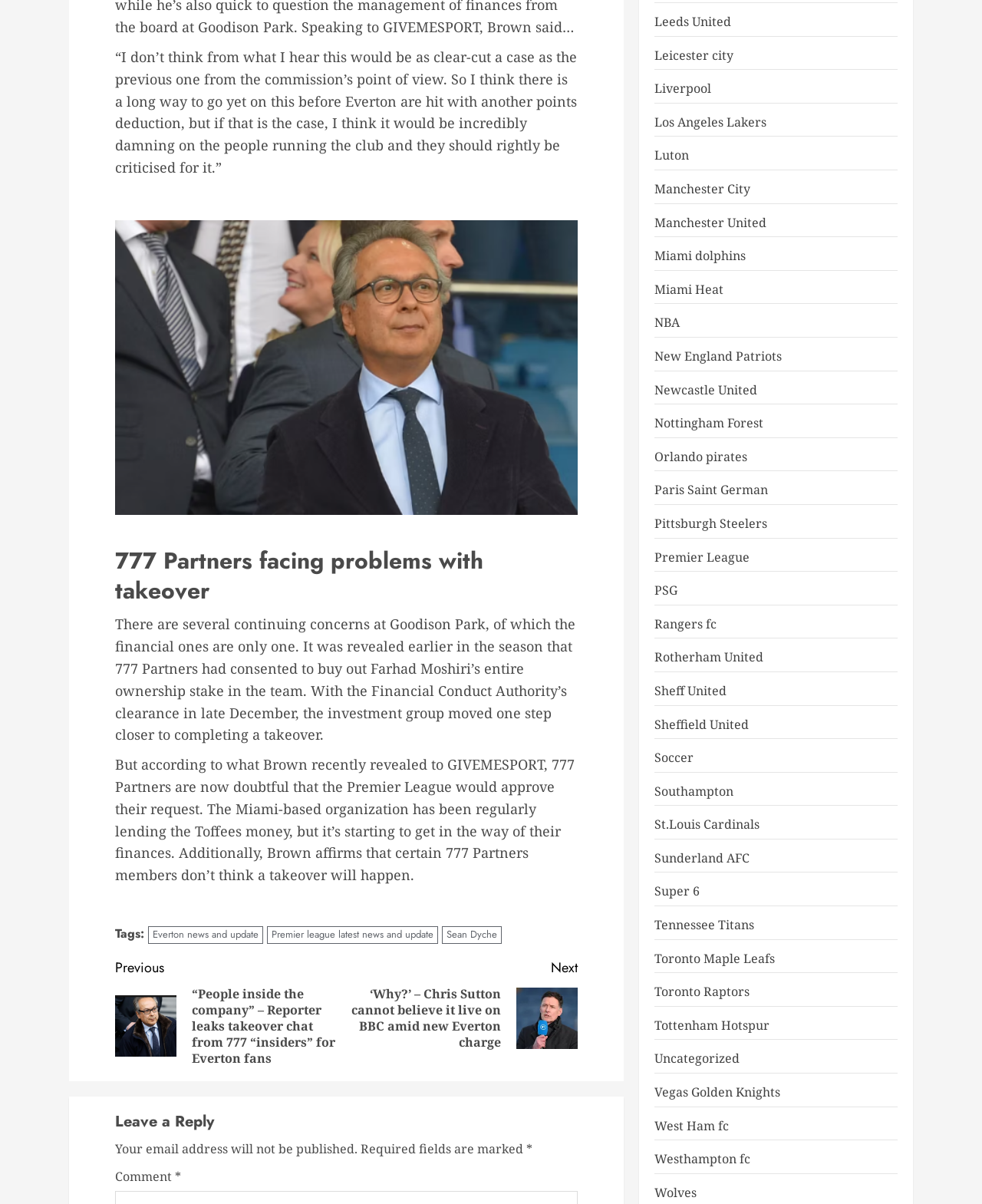Find the bounding box coordinates for the HTML element described in this sentence: "Wolves". Provide the coordinates as four float numbers between 0 and 1, in the format [left, top, right, bottom].

[0.667, 0.983, 0.71, 0.998]